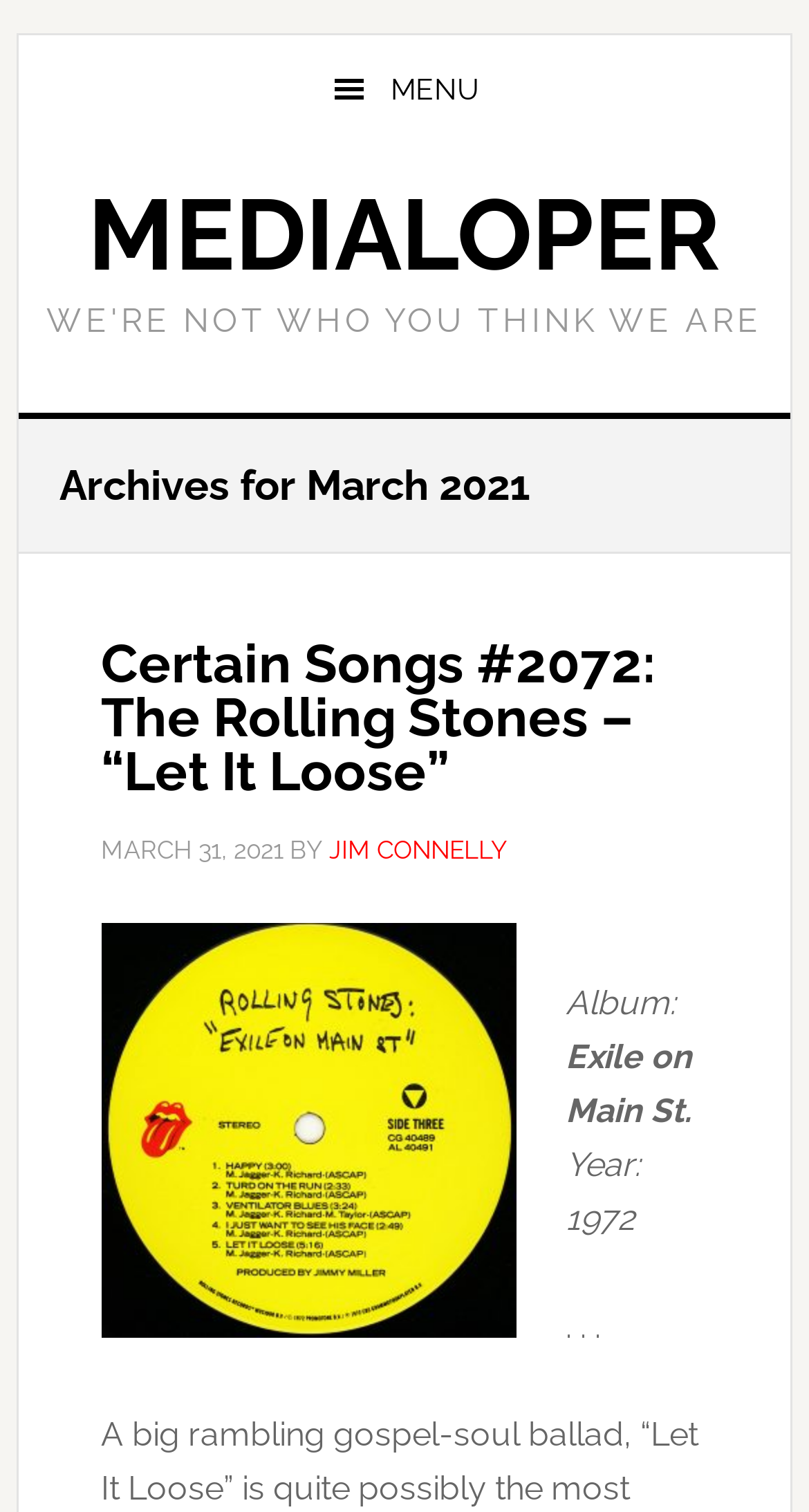Please answer the following question using a single word or phrase: 
What is the date of the article?

MARCH 31, 2021